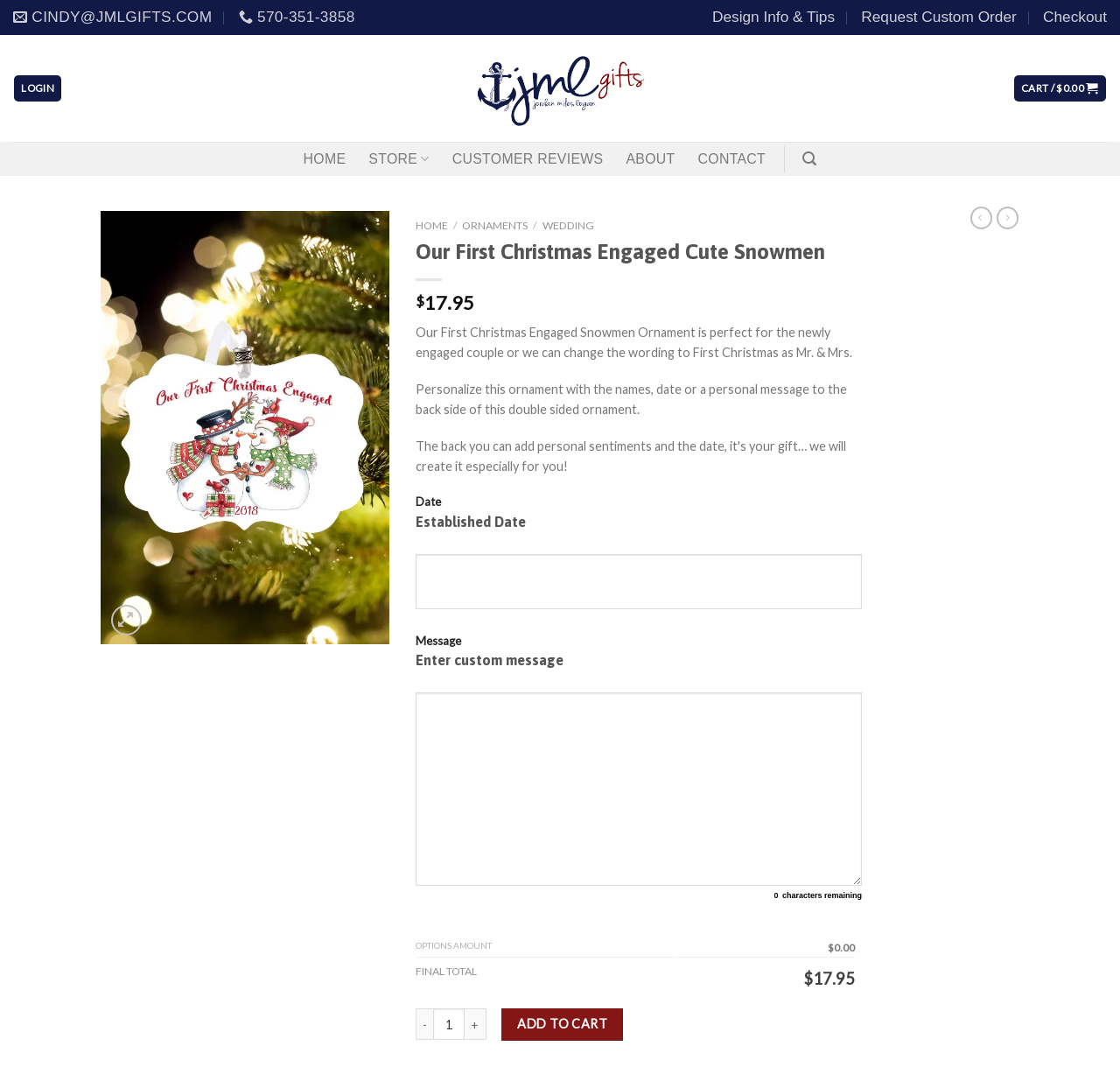Examine the image and give a thorough answer to the following question:
What is the default quantity of the ornament?

The default quantity of the ornament can be found in the spinbutton element, which has a valuemin of 1 and a valuetext of '', indicating that the default quantity is 1.